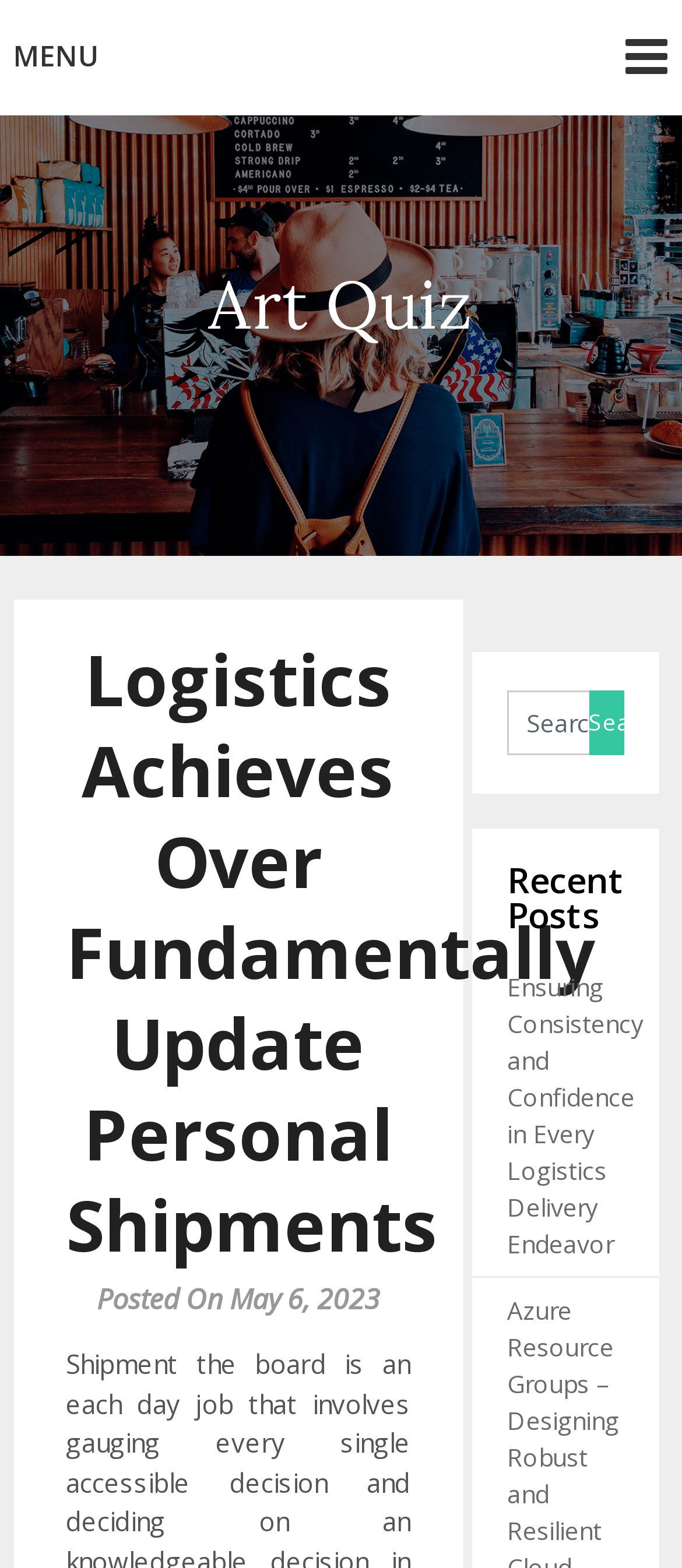Provide your answer to the question using just one word or phrase: How many recent posts are listed?

1